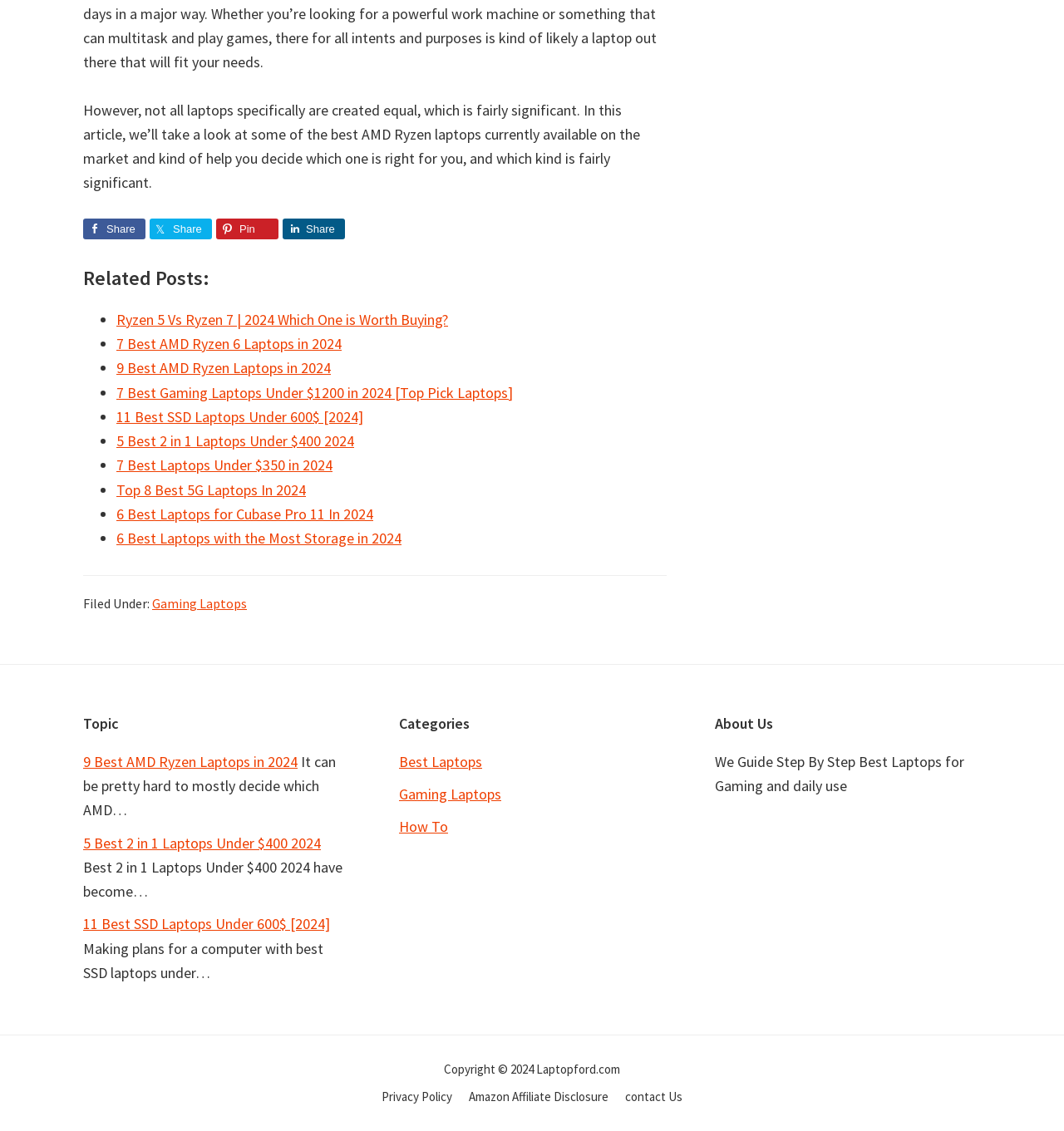Identify the bounding box coordinates of the HTML element based on this description: "About Us".

None